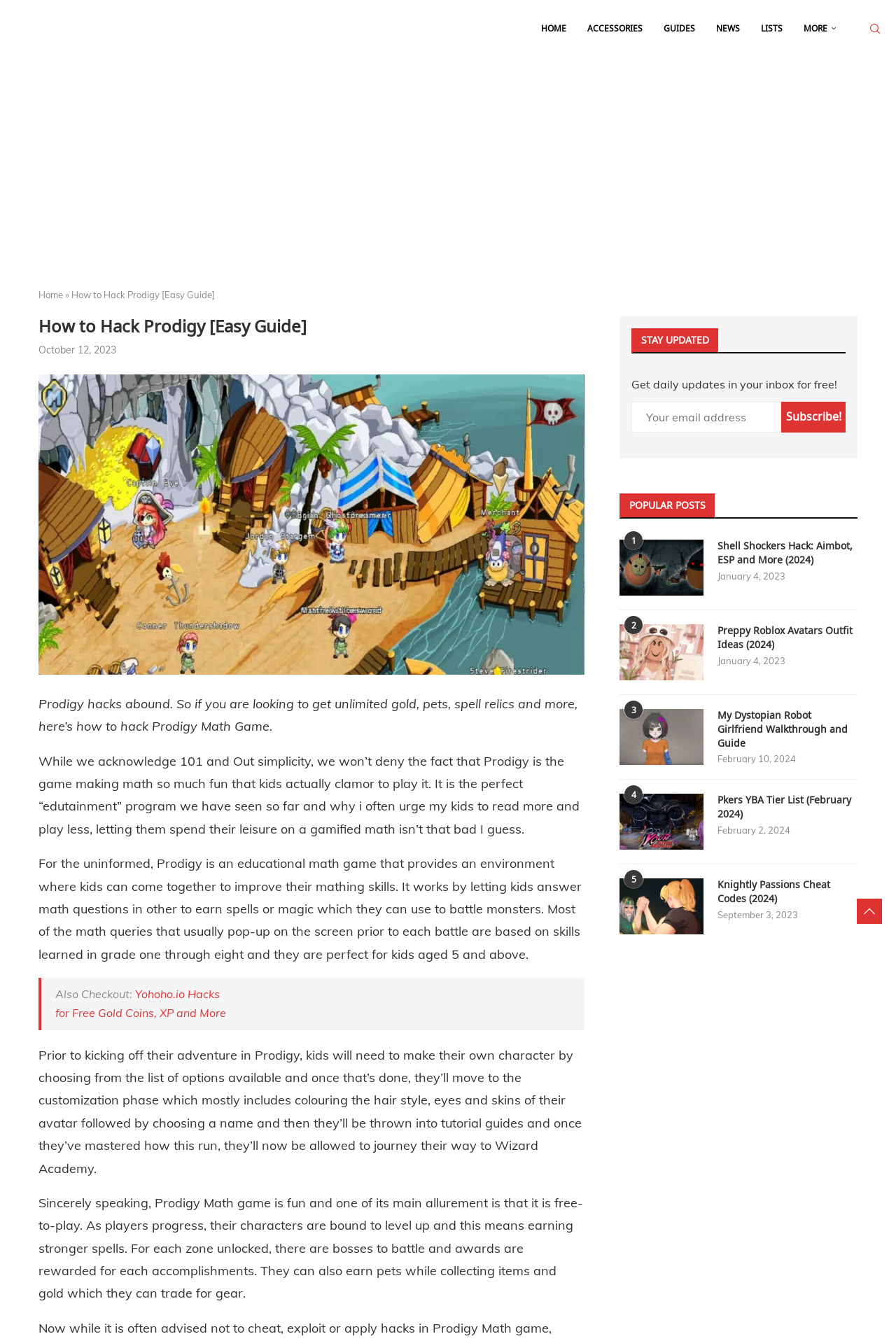Answer briefly with one word or phrase:
What is the date of the latest article?

October 12, 2023